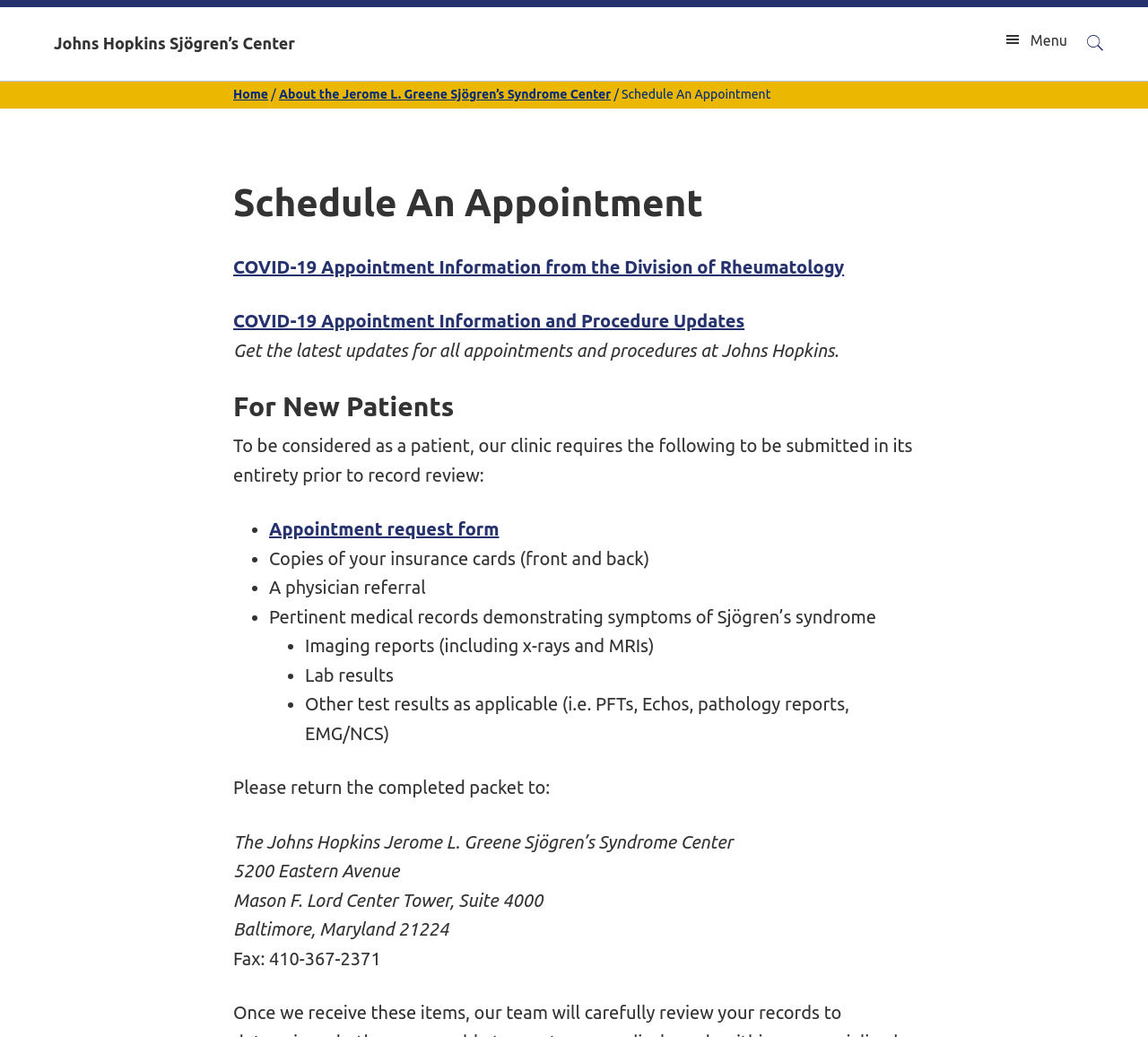Bounding box coordinates are to be given in the format (top-left x, top-left y, bottom-right x, bottom-right y). All values must be floating point numbers between 0 and 1. Provide the bounding box coordinate for the UI element described as: Johns Hopkins Sjögren’s Center

[0.047, 0.033, 0.257, 0.05]